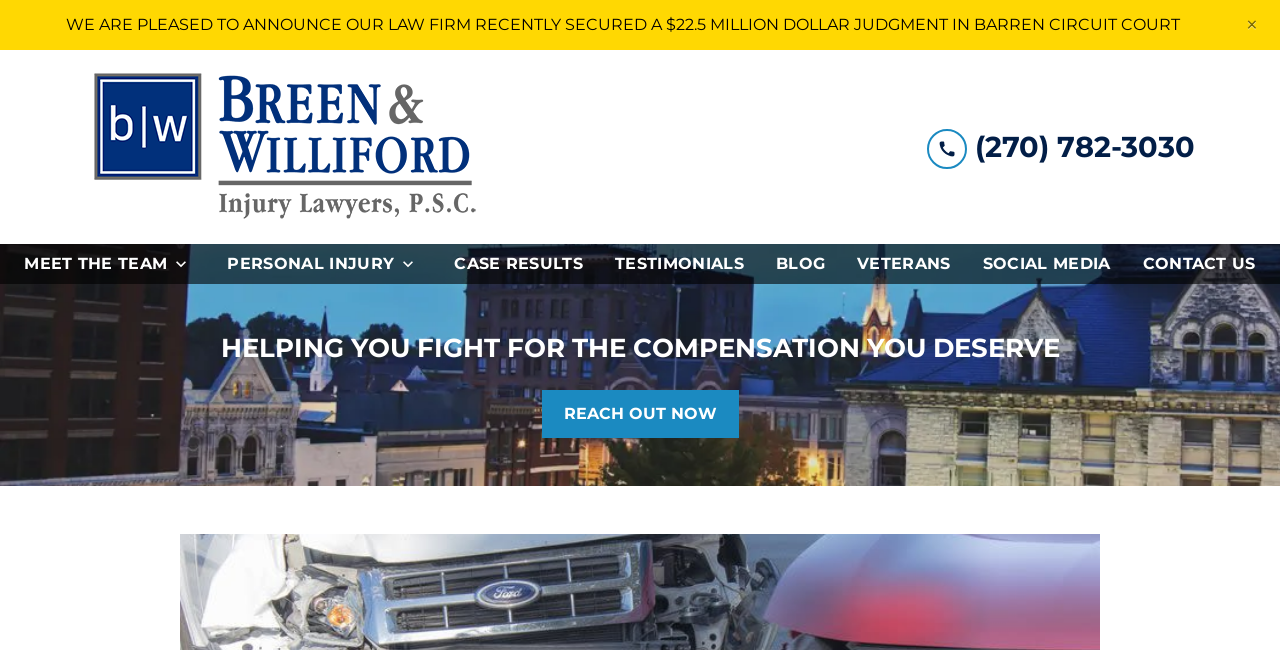Given the element description "REACH OUT NOW", identify the bounding box of the corresponding UI element.

[0.423, 0.6, 0.577, 0.674]